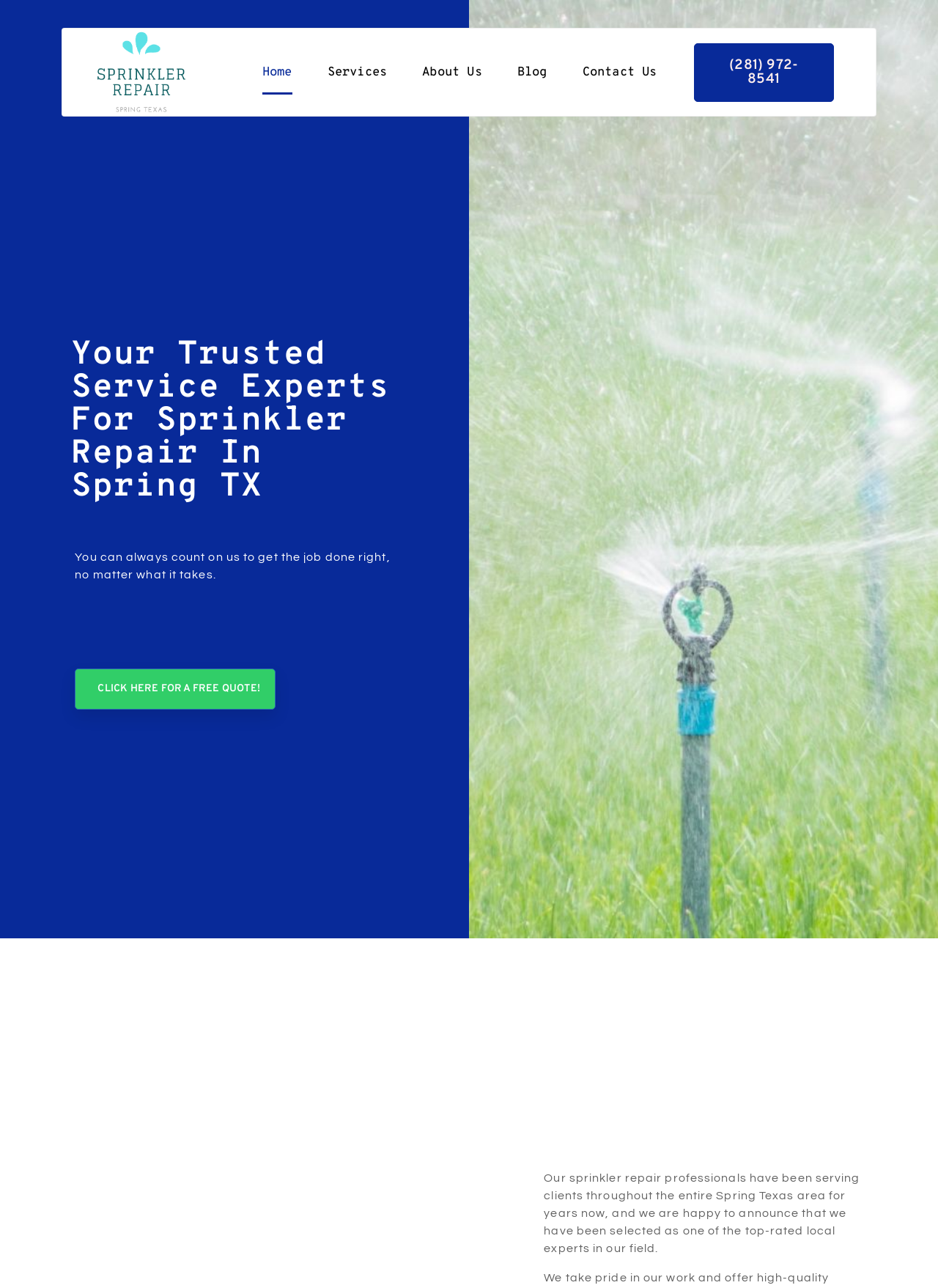What is the company's area of expertise?
Using the image, provide a concise answer in one word or a short phrase.

Sprinkler Repair